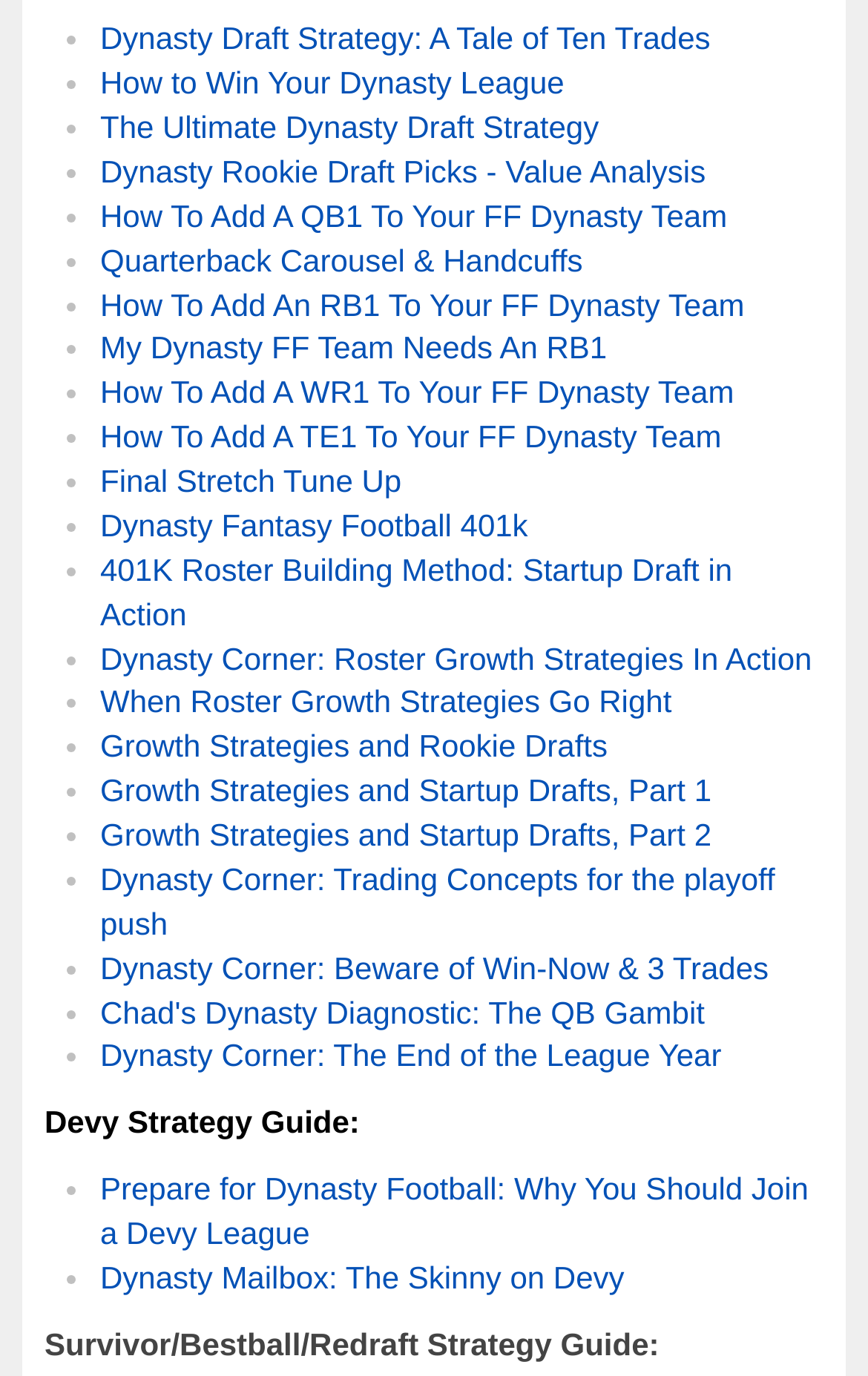Find the bounding box coordinates of the UI element according to this description: "Growth Strategies and Rookie Drafts".

[0.115, 0.529, 0.7, 0.555]